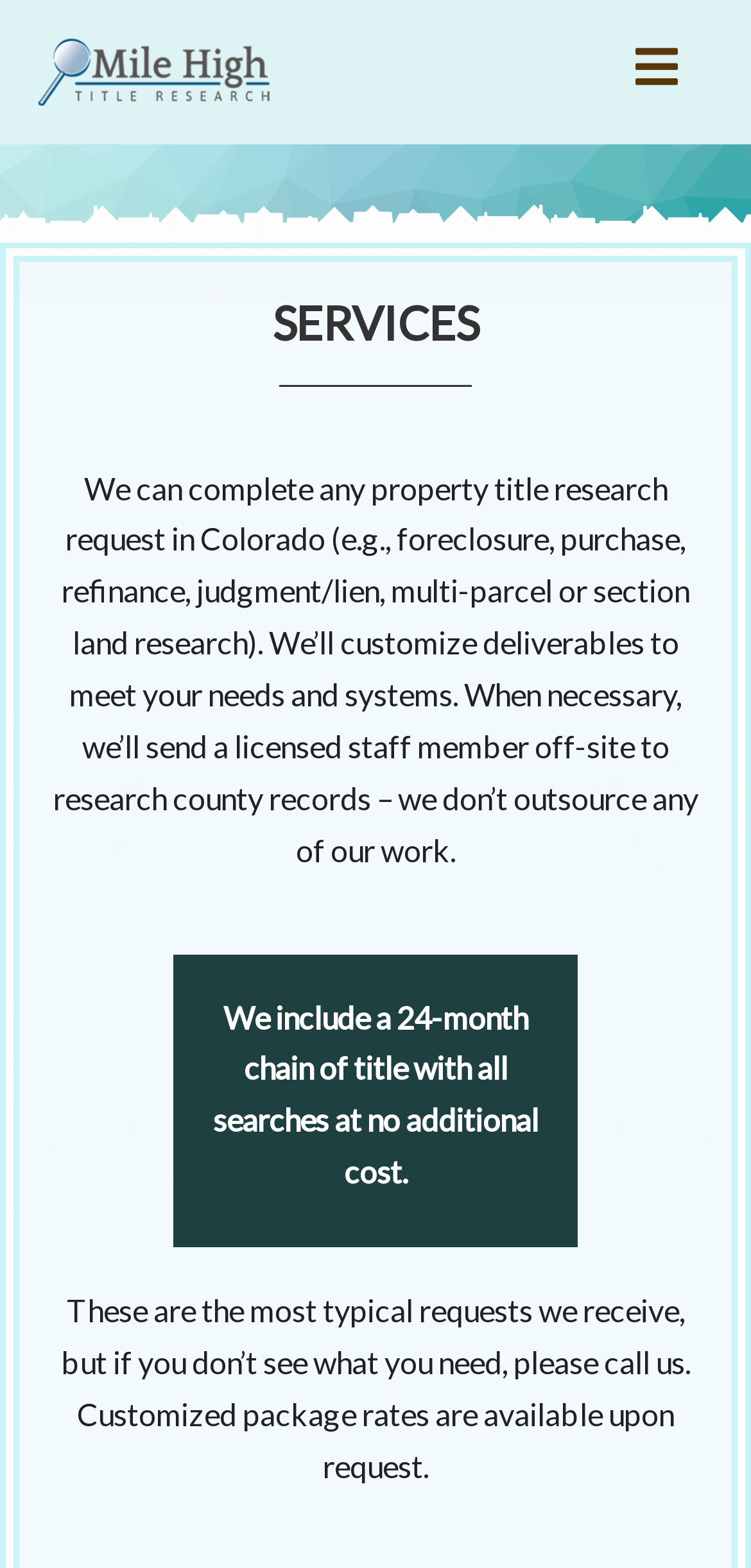Find the bounding box coordinates of the UI element according to this description: "Rob".

None